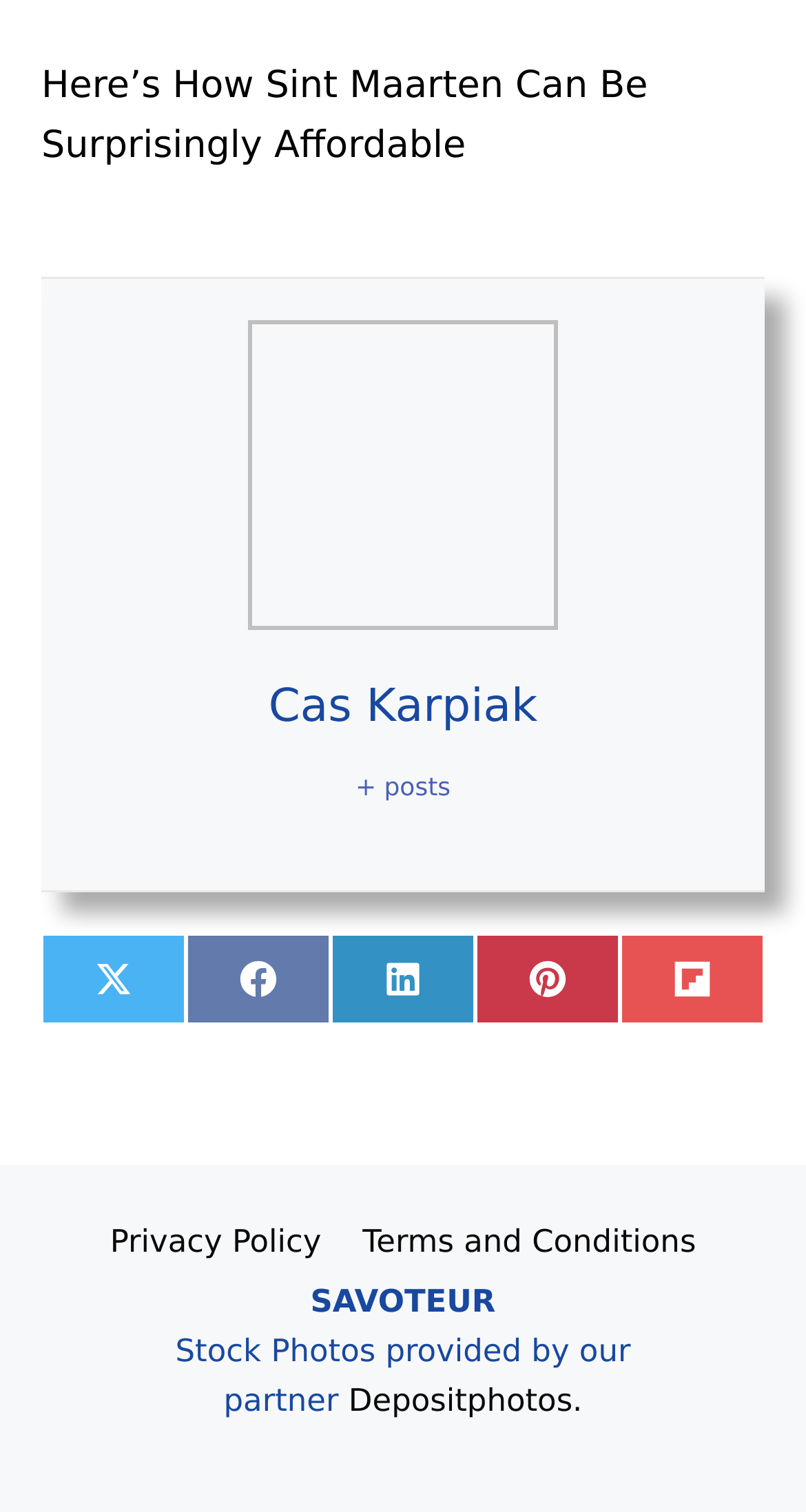How many links are available in the footer section?
Using the visual information, answer the question in a single word or phrase.

3